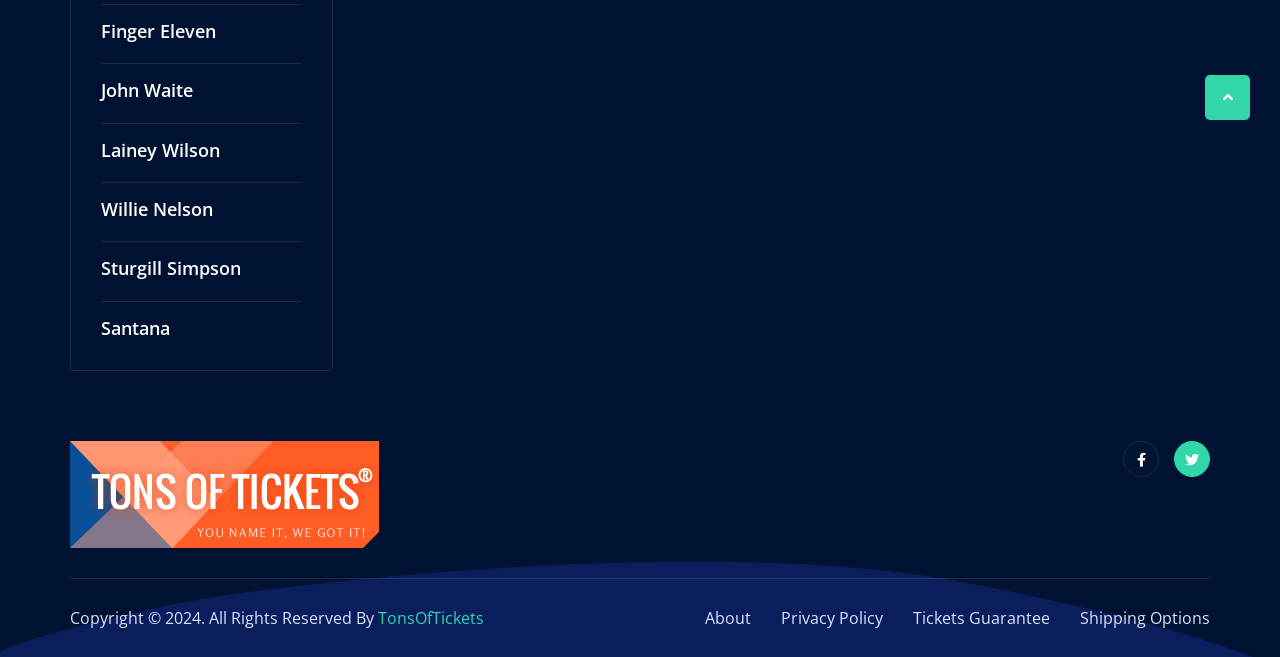Provide a short answer using a single word or phrase for the following question: 
What is the last artist listed?

Santana